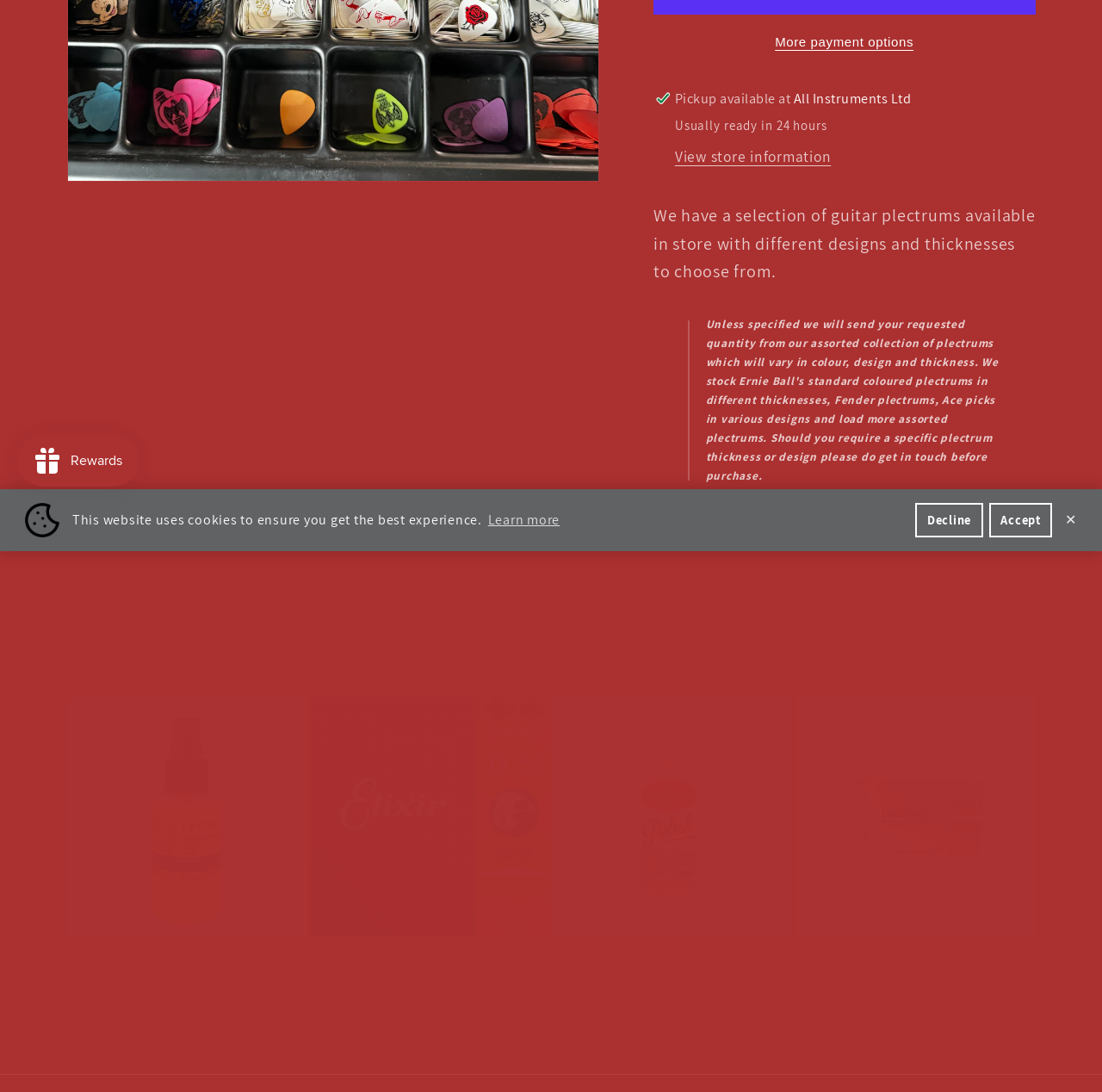For the following element description, predict the bounding box coordinates in the format (top-left x, top-left y, bottom-right x, bottom-right y). All values should be floating point numbers between 0 and 1. Description: Kyser Guitar Polish

[0.502, 0.875, 0.719, 0.891]